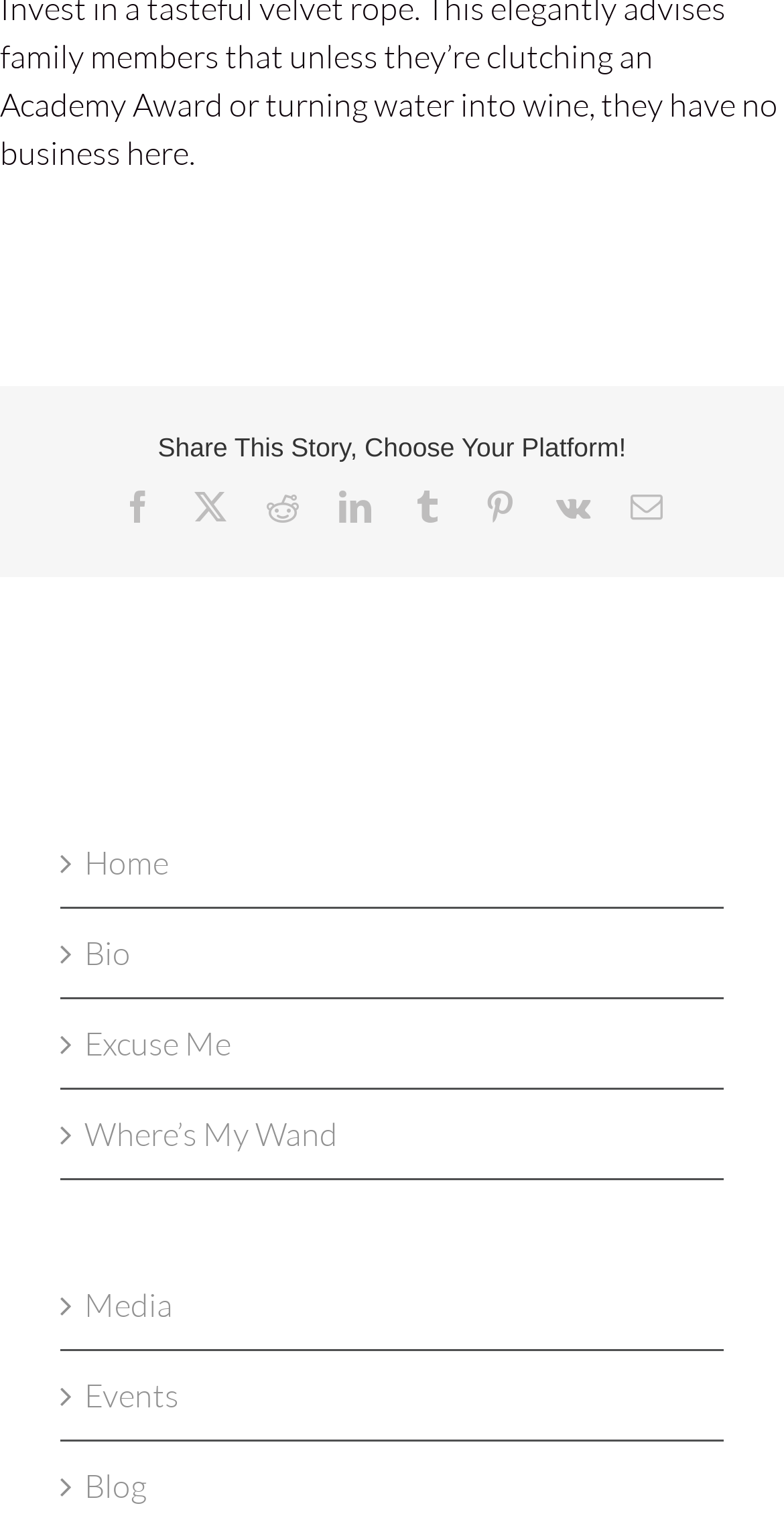Please predict the bounding box coordinates of the element's region where a click is necessary to complete the following instruction: "Go to home page". The coordinates should be represented by four float numbers between 0 and 1, i.e., [left, top, right, bottom].

[0.108, 0.549, 0.897, 0.581]